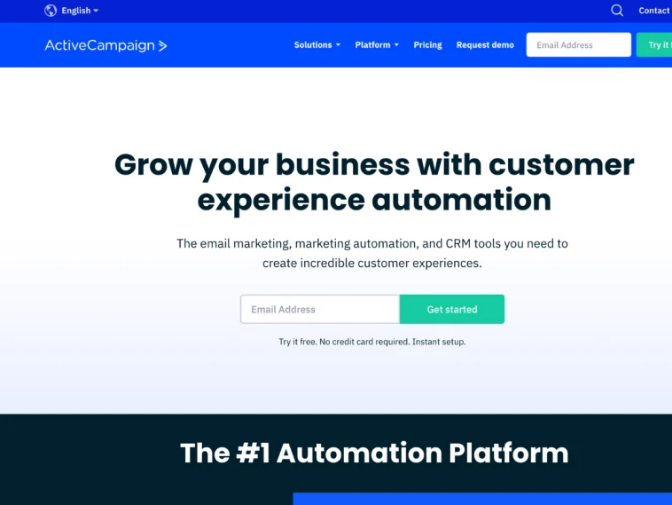Please reply to the following question using a single word or phrase: 
What is required to try ActiveCampaign's services?

No credit card